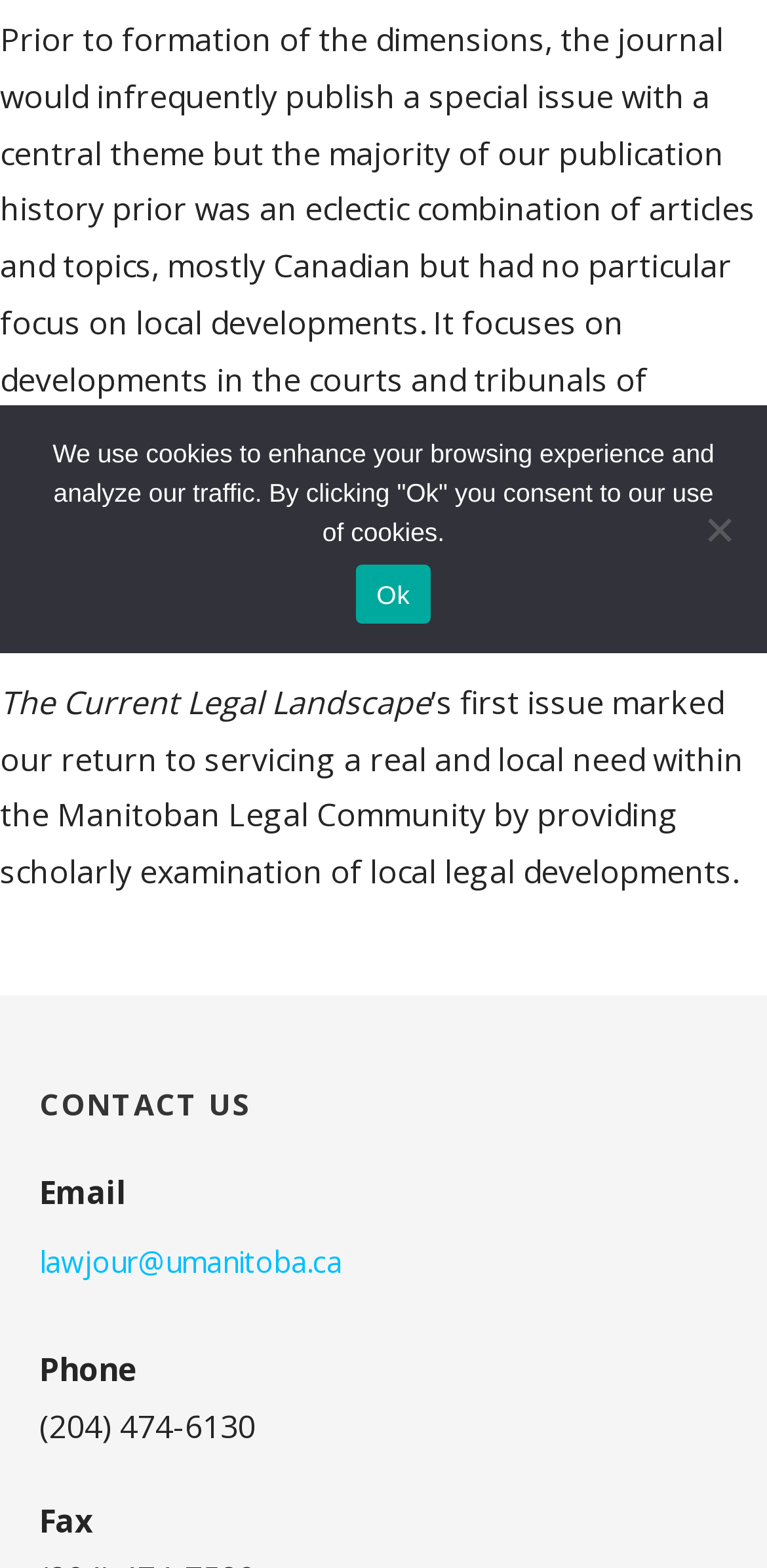Please locate the UI element described by "parent_node: Email * aria-describedby="email-notes" name="email"" and provide its bounding box coordinates.

None